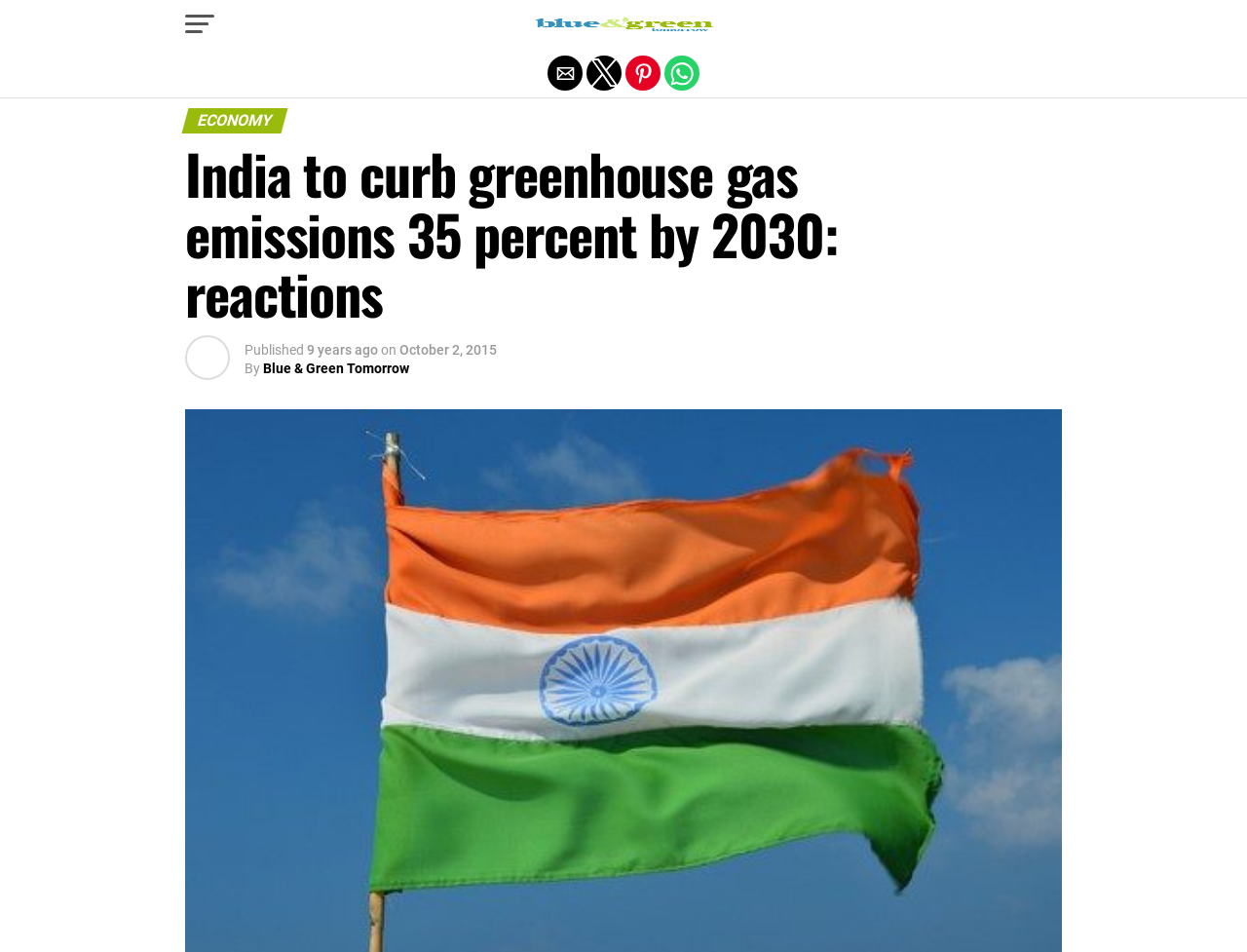Give a comprehensive overview of the webpage, including key elements.

The webpage is about India's climate actions, specifically its goal to reduce greenhouse gas emissions by 35% by 2030. At the top left corner, there is a button with no text. Next to it, there is a link to "Blue and Green Tomorrow" with an accompanying image. Below these elements, there are four social media sharing buttons, namely "Share by email", "Share by twitter", "Share by pinterest", and "Share by whatsapp", aligned horizontally.

The main content of the webpage is divided into sections, with a header section at the top. The header section has a heading that reads "ECONOMY" and another heading that reads "India to curb greenhouse gas emissions 35 percent by 2030: reactions". Below the headings, there are three lines of text: "Published", "9 years ago", and a timestamp "October 2, 2015". The author of the article is credited as "Blue & Green Tomorrow".

At the very top of the webpage, there is a link to "Exit mobile version" that spans the entire width of the page.